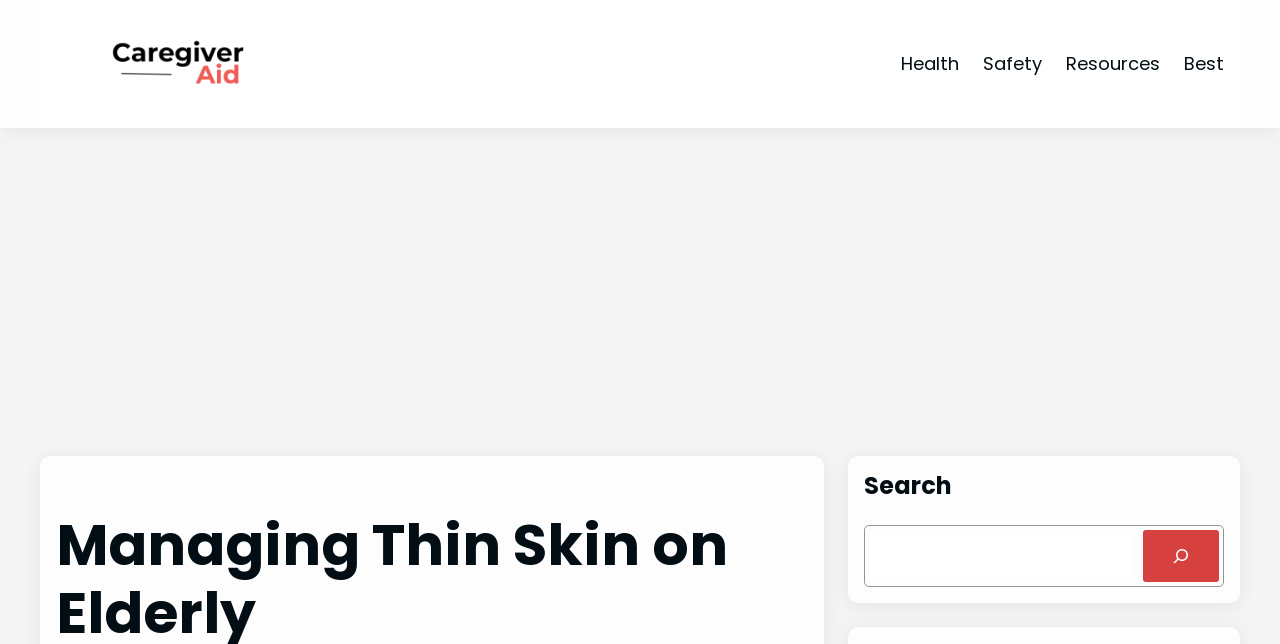Please locate the bounding box coordinates of the element that should be clicked to complete the given instruction: "Click the 'This article was helpful' button".

None